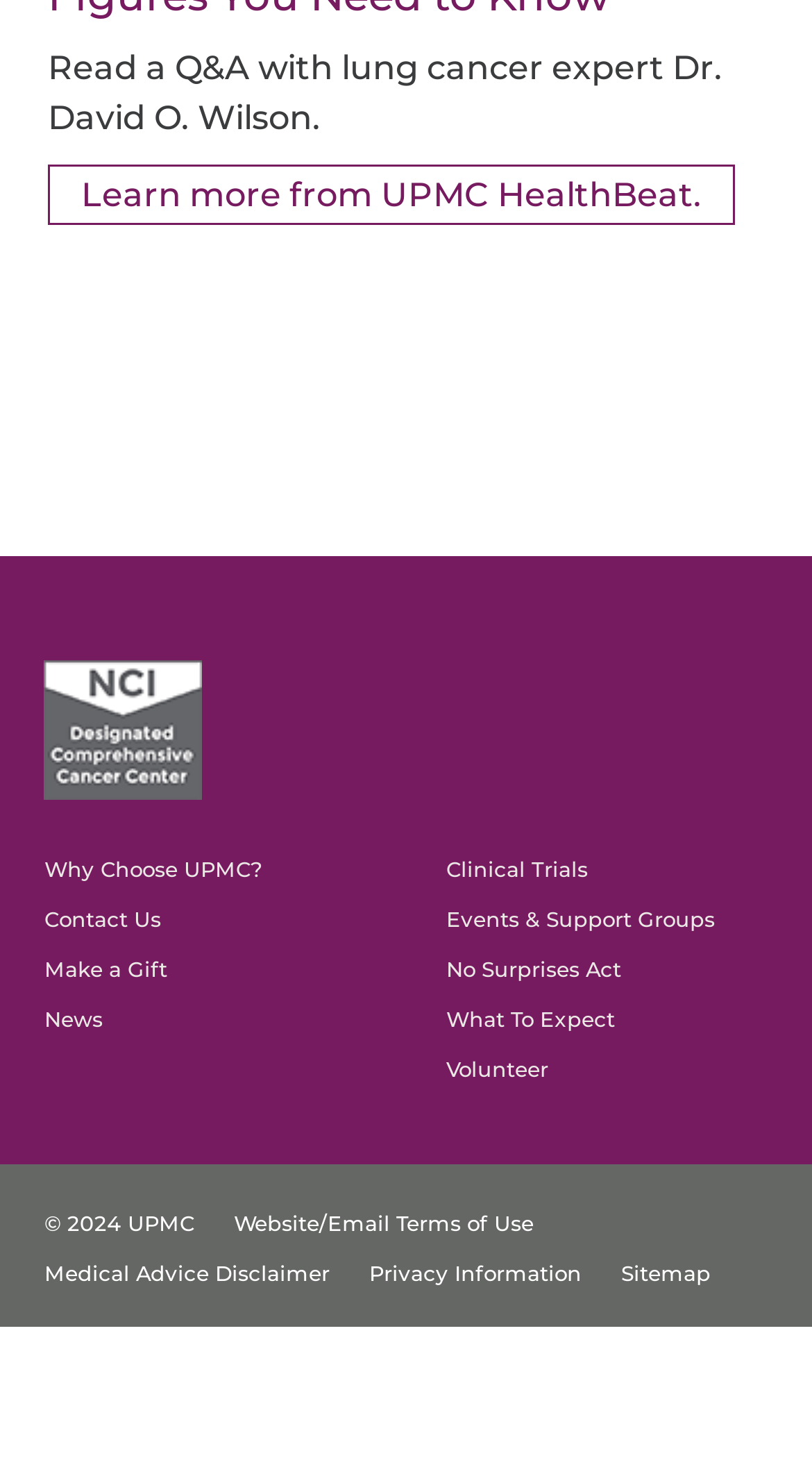Can you provide the bounding box coordinates for the element that should be clicked to implement the instruction: "Learn more from UPMC HealthBeat."?

[0.059, 0.111, 0.905, 0.152]